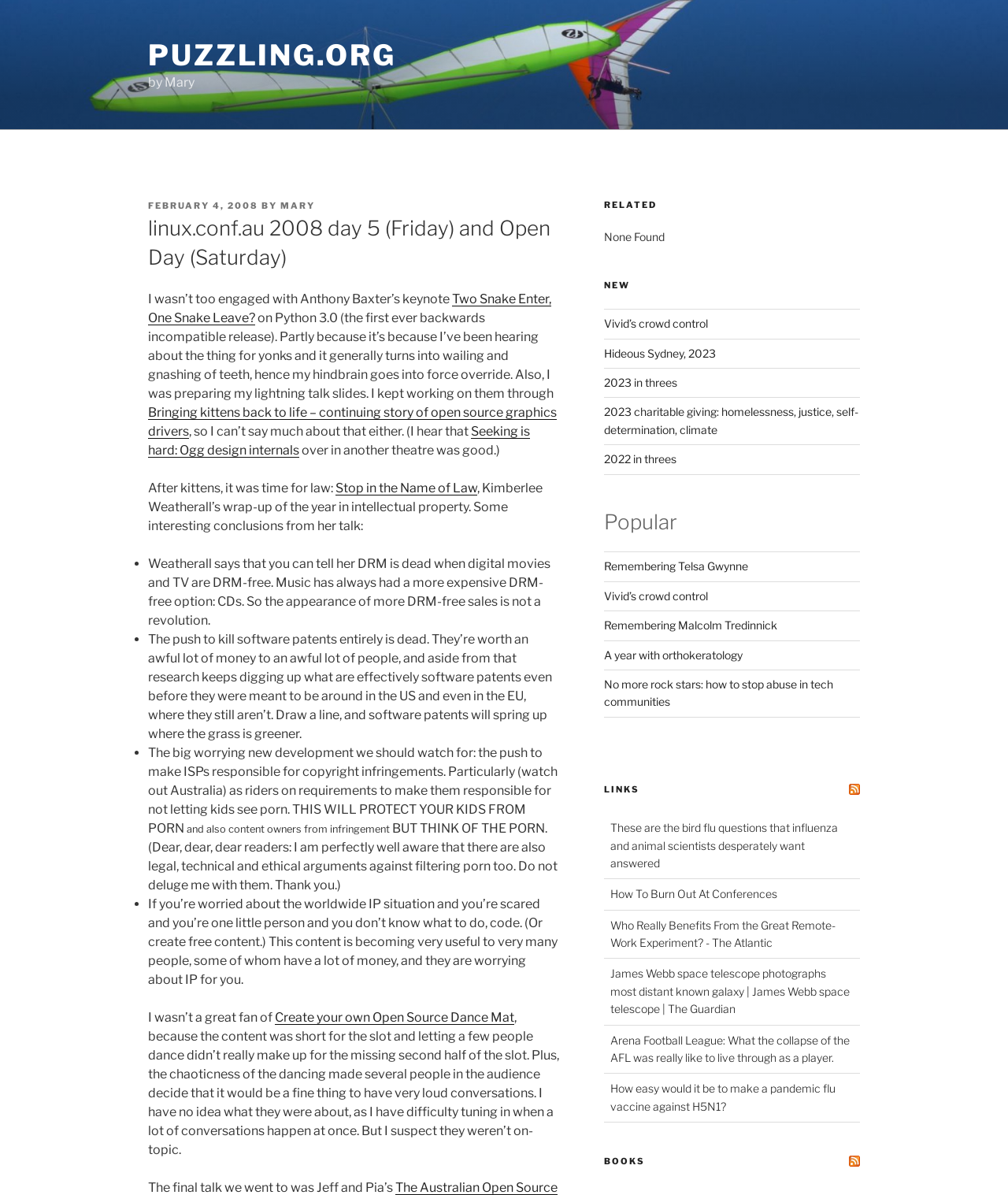What is the topic of Kimberlee Weatherall's talk?
Analyze the image and deliver a detailed answer to the question.

According to the text, Kimberlee Weatherall's talk is about intellectual property, and it mentions some conclusions from her talk, such as the push to make ISPs responsible for copyright infringements.